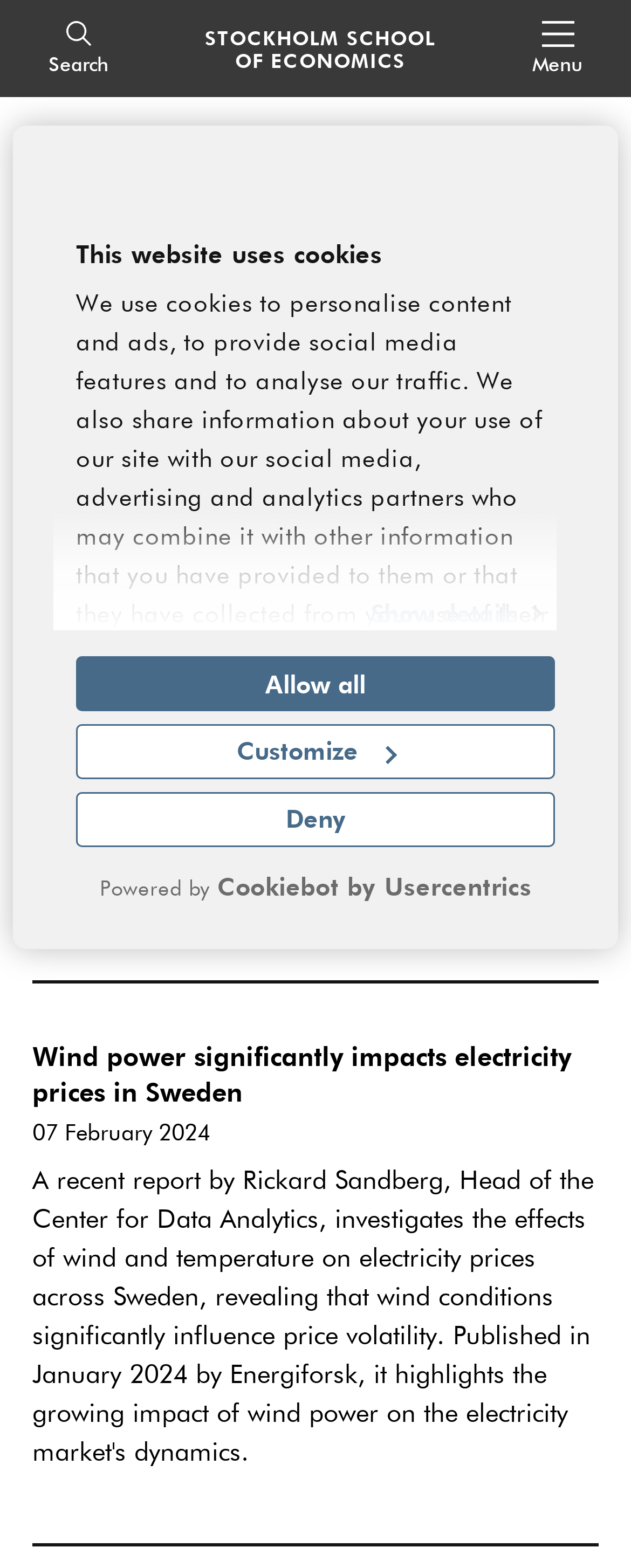How many comboboxes are there in the search section?
Refer to the screenshot and respond with a concise word or phrase.

3